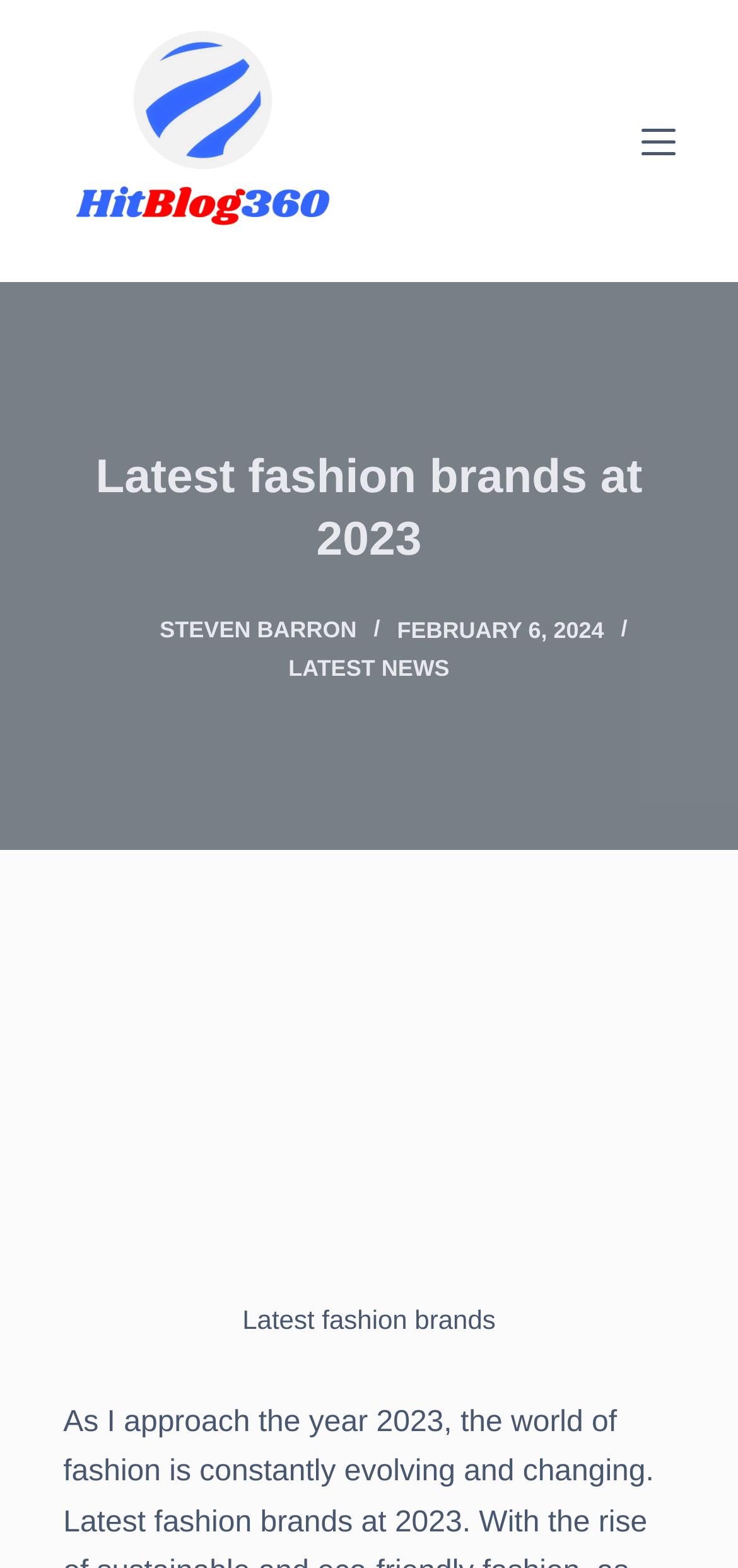Using the description "Steven Barron", predict the bounding box of the relevant HTML element.

[0.217, 0.393, 0.483, 0.41]